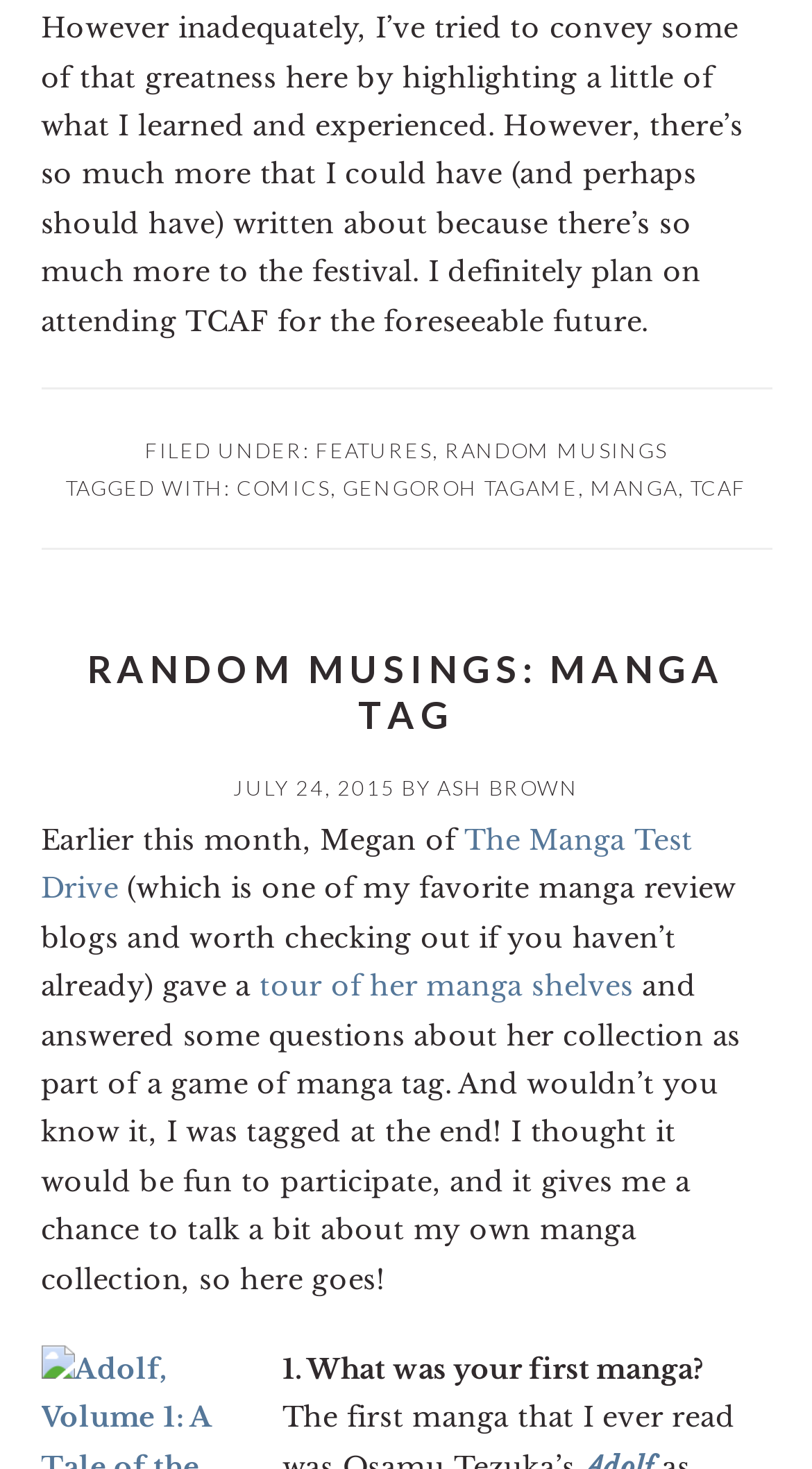Determine the bounding box coordinates for the UI element with the following description: "TCAF". The coordinates should be four float numbers between 0 and 1, represented as [left, top, right, bottom].

[0.85, 0.323, 0.919, 0.34]